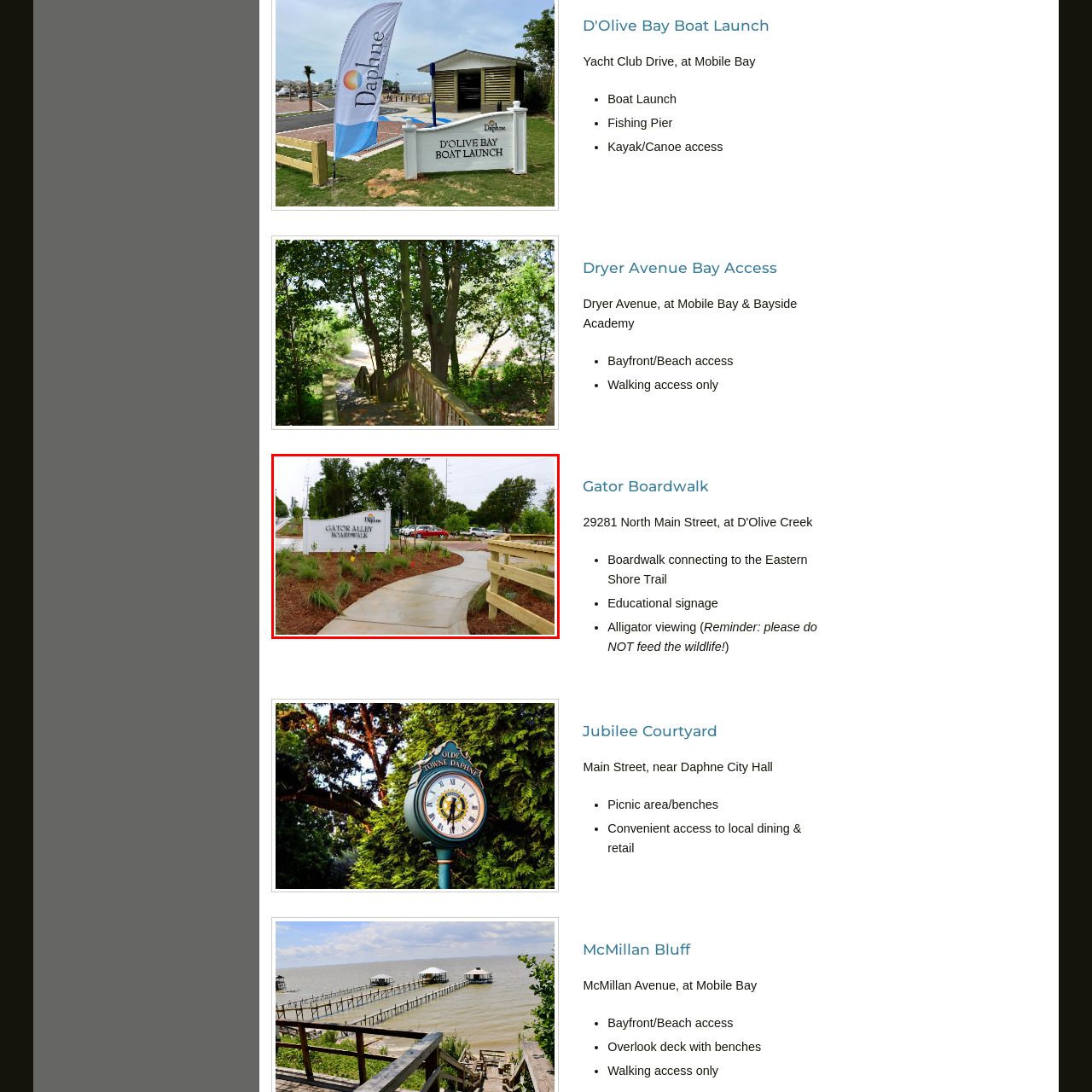Offer a detailed explanation of the image encased within the red boundary.

The image showcases the entrance to Gator Alley Boardwalk, a scenic pathway designed for outdoor exploration. A prominent sign marked "GATOR ALLEY BOARDWALK" stands at the forefront, flanked by newly landscaped greenery. The walkway is paved, winding through the area and inviting visitors to explore the boardwalk. In the background, a parking area is visible, indicating accessibility for those wishing to visit. The surroundings feature a lush array of trees that contribute to the natural ambiance, enhancing the inviting atmosphere of this outdoor space.